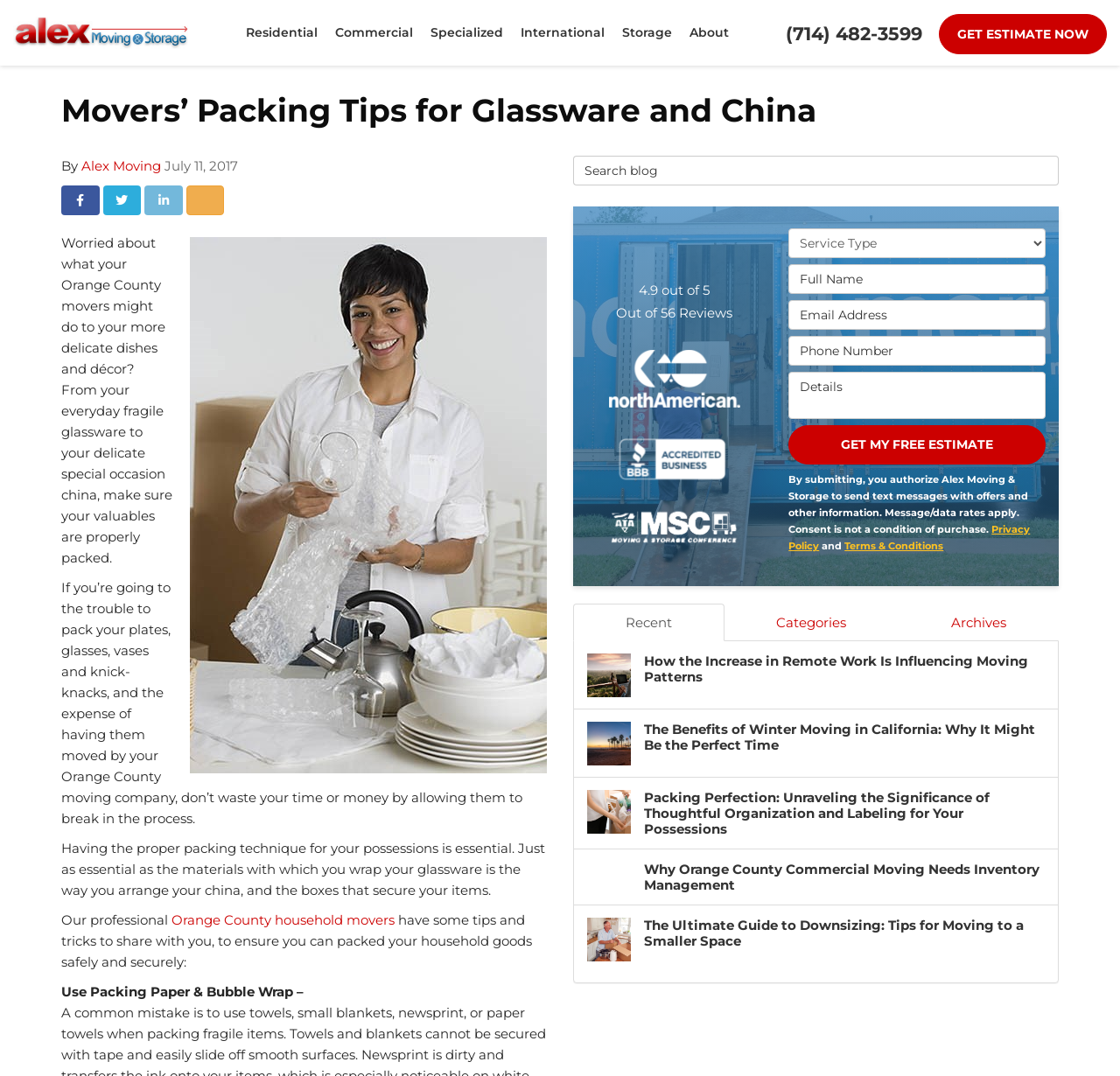Can you show the bounding box coordinates of the region to click on to complete the task described in the instruction: "Enter your full name"?

[0.704, 0.246, 0.934, 0.273]